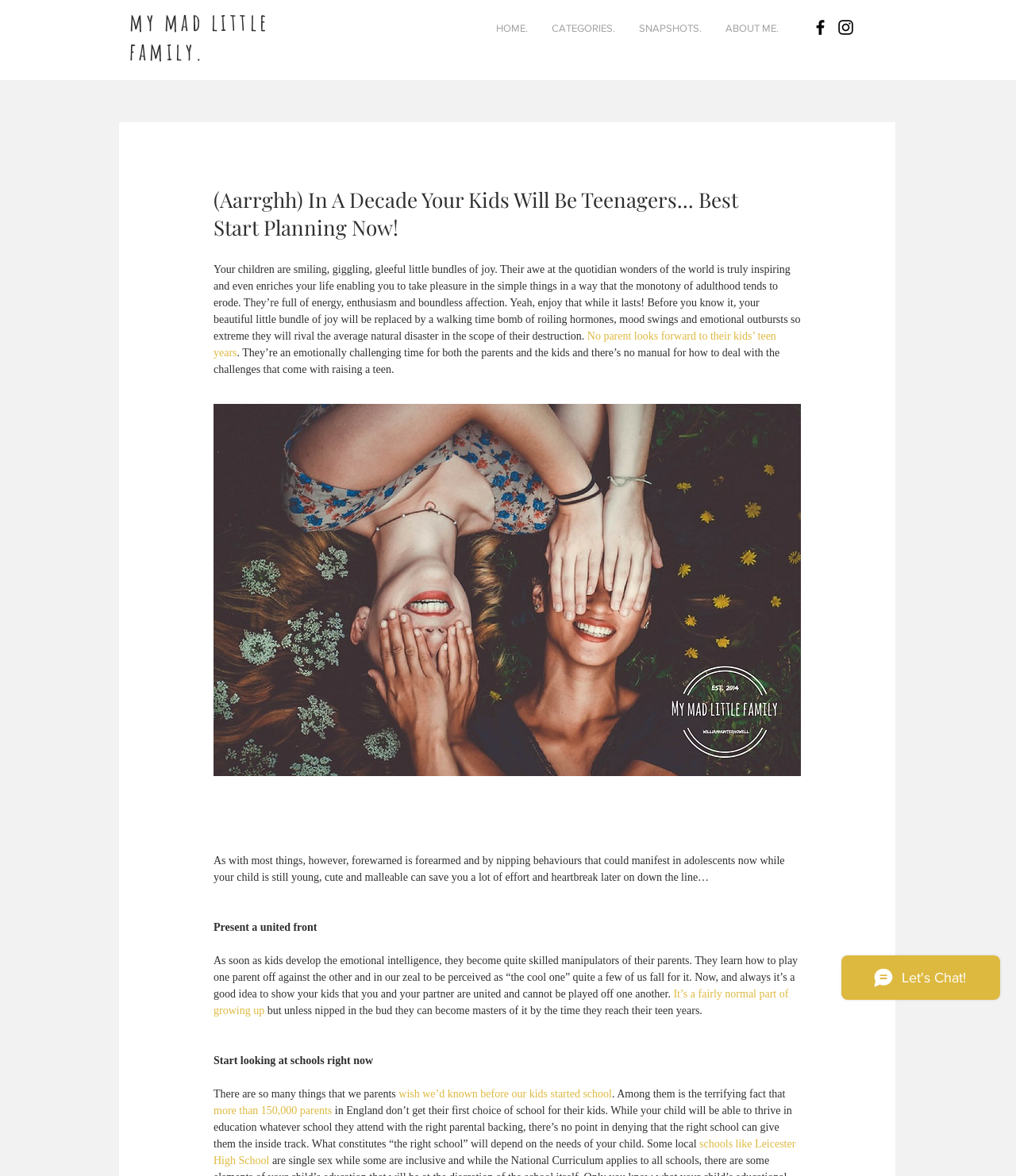What is the main topic of this webpage?
Look at the screenshot and respond with a single word or phrase.

Parenting